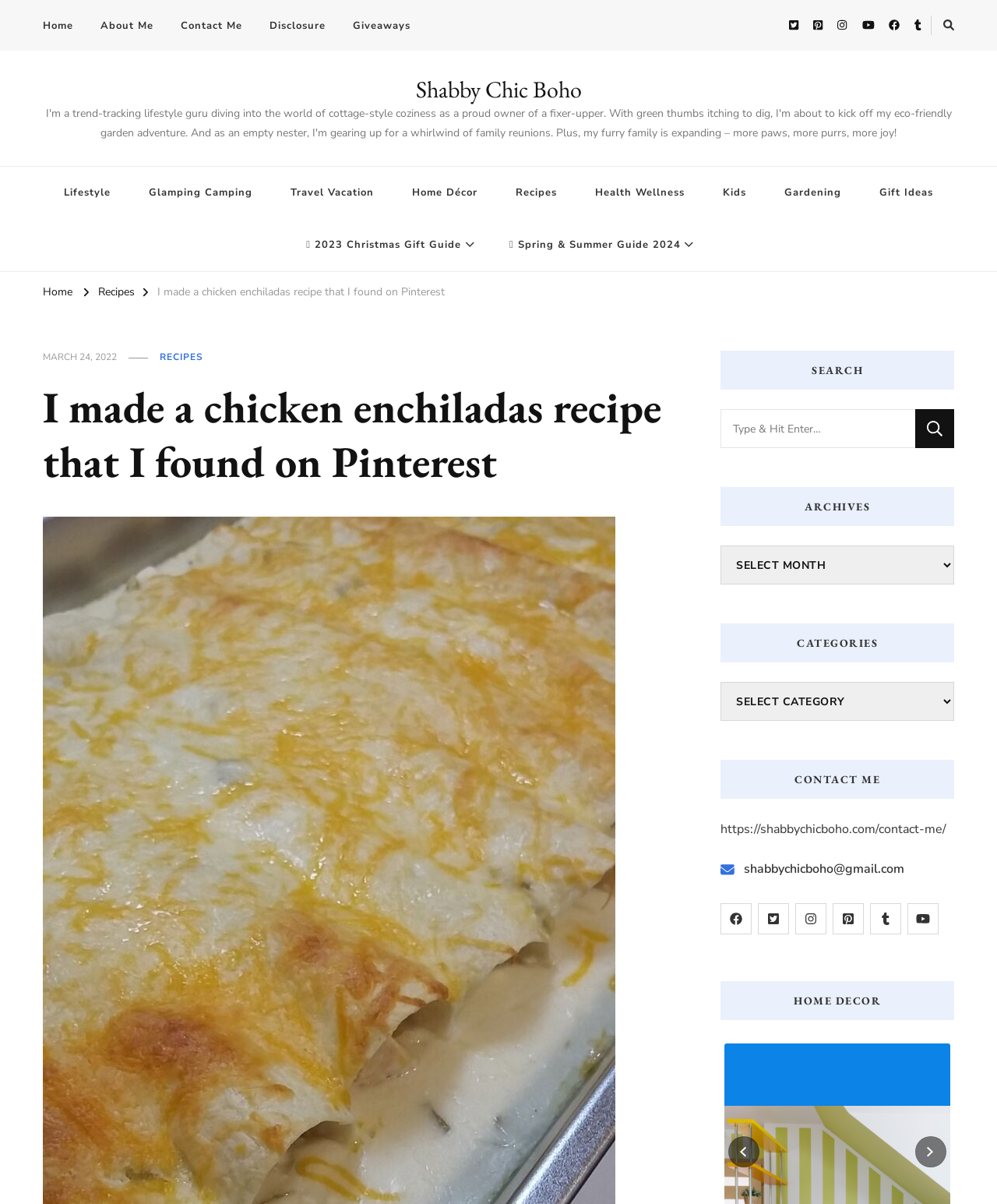What is the contact email address?
Refer to the image and provide a detailed answer to the question.

I determined the answer by looking at the contact section of the webpage, where it says 'shabbychicboho@gmail.com'. This is the contact email address.